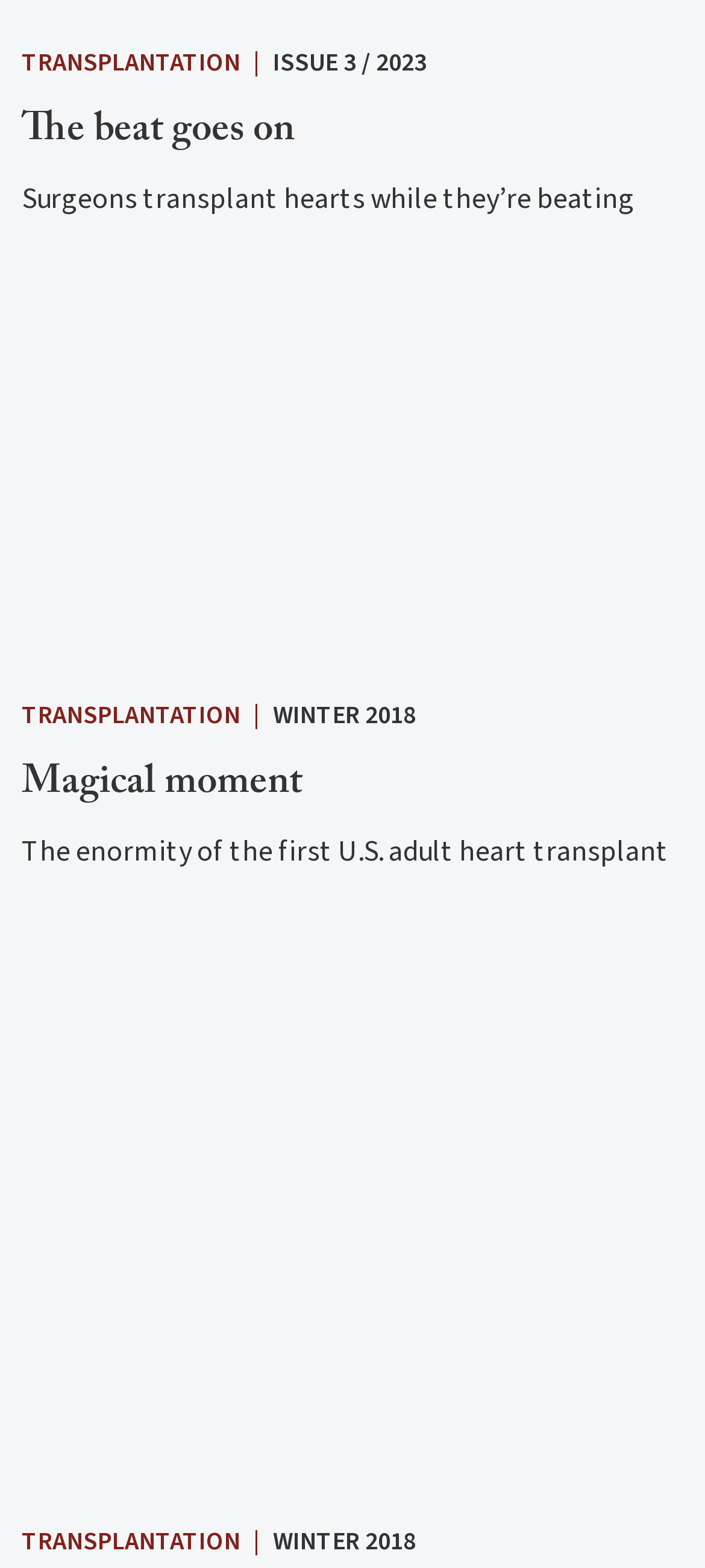Please provide the bounding box coordinates for the element that needs to be clicked to perform the following instruction: "View all articles in Transplantation". The coordinates should be given as four float numbers between 0 and 1, i.e., [left, top, right, bottom].

[0.031, 0.029, 0.341, 0.052]